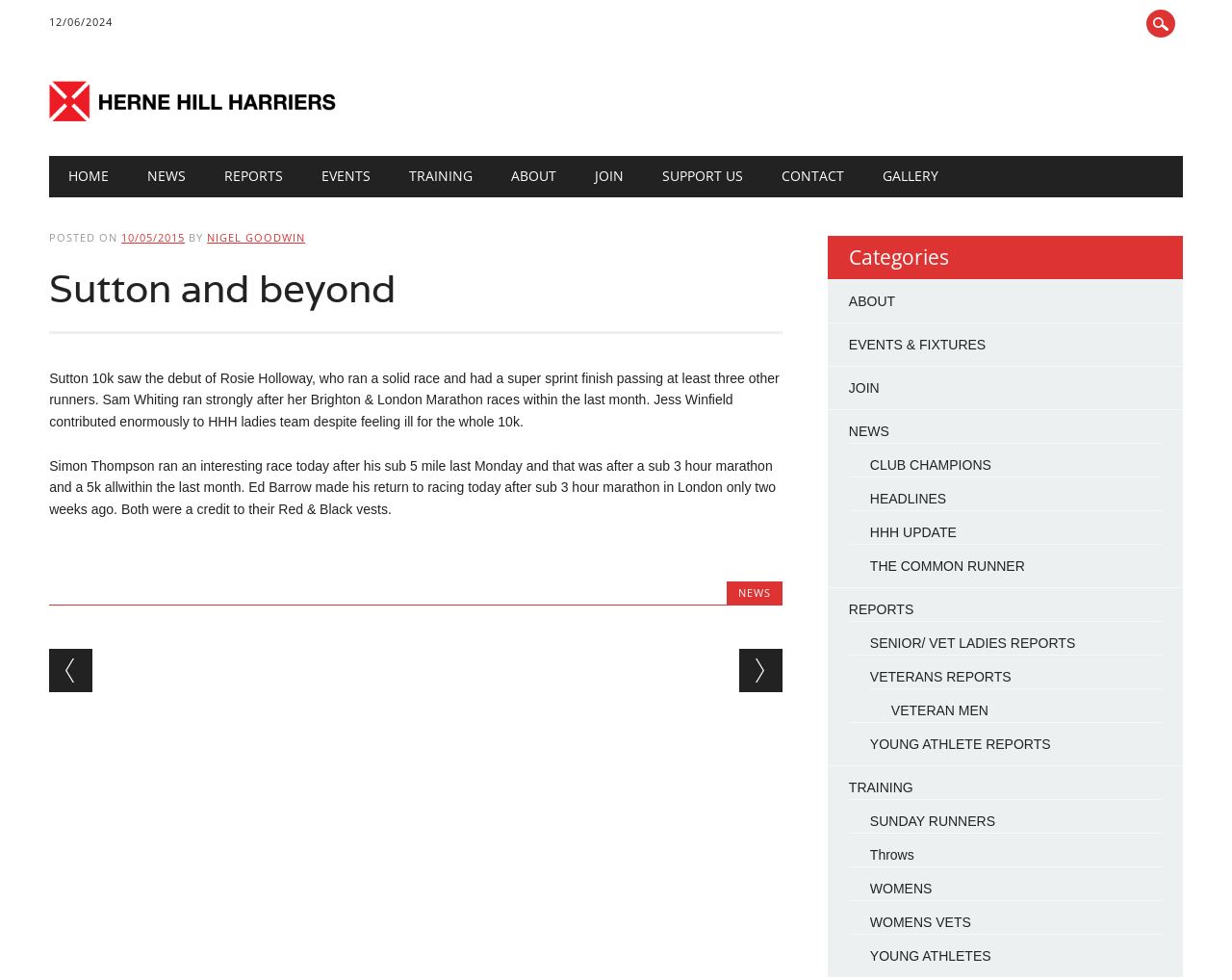Can you pinpoint the bounding box coordinates for the clickable element required for this instruction: "Read the article 'Sutton and beyond'"? The coordinates should be four float numbers between 0 and 1, i.e., [left, top, right, bottom].

[0.04, 0.273, 0.635, 0.341]